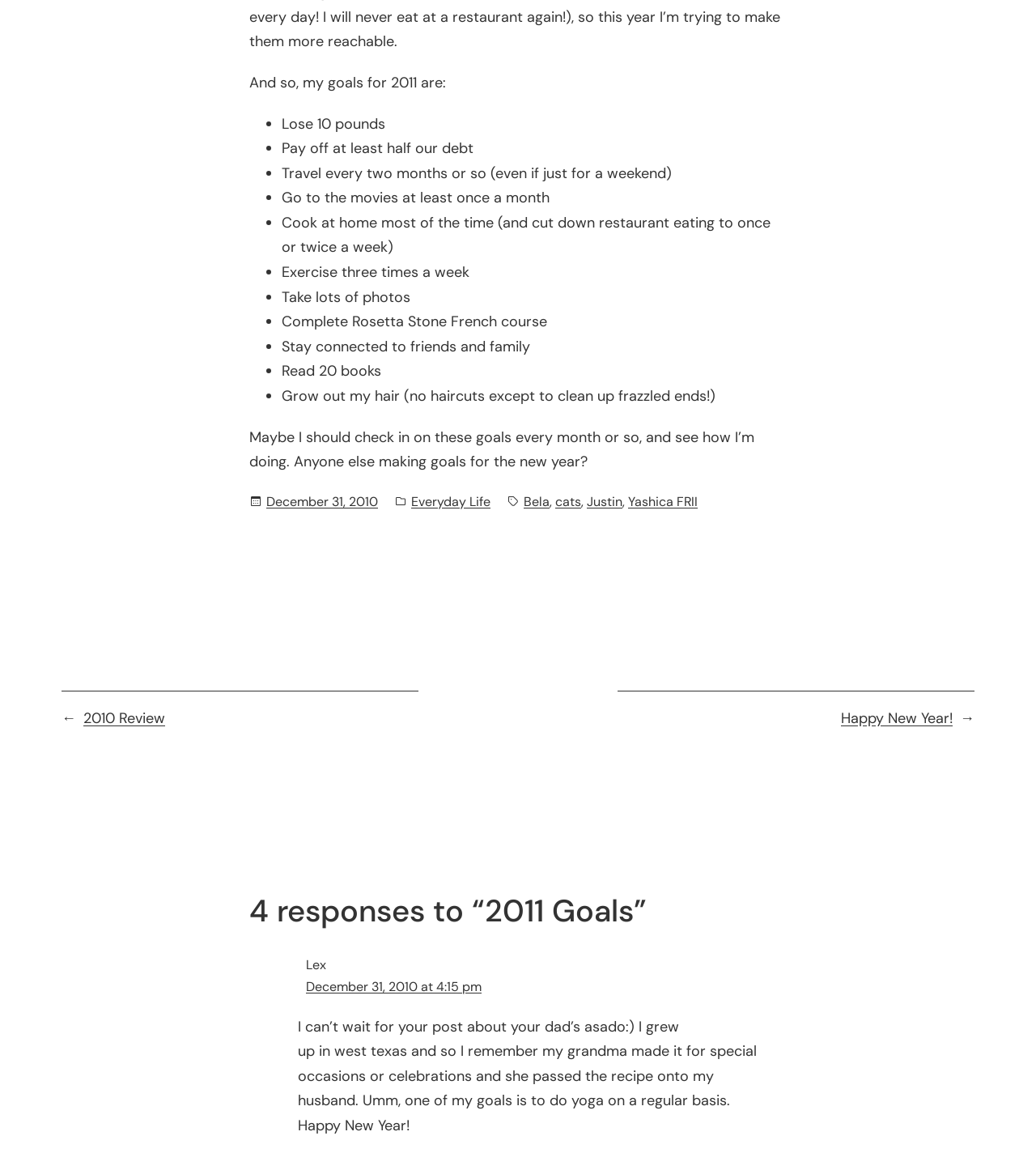Using the details in the image, give a detailed response to the question below:
What is the date of the post?

The date of the post is 'December 31, 2010' which is indicated by the link element with the text 'December 31, 2010' and has a bounding box coordinate of [0.257, 0.428, 0.365, 0.442].